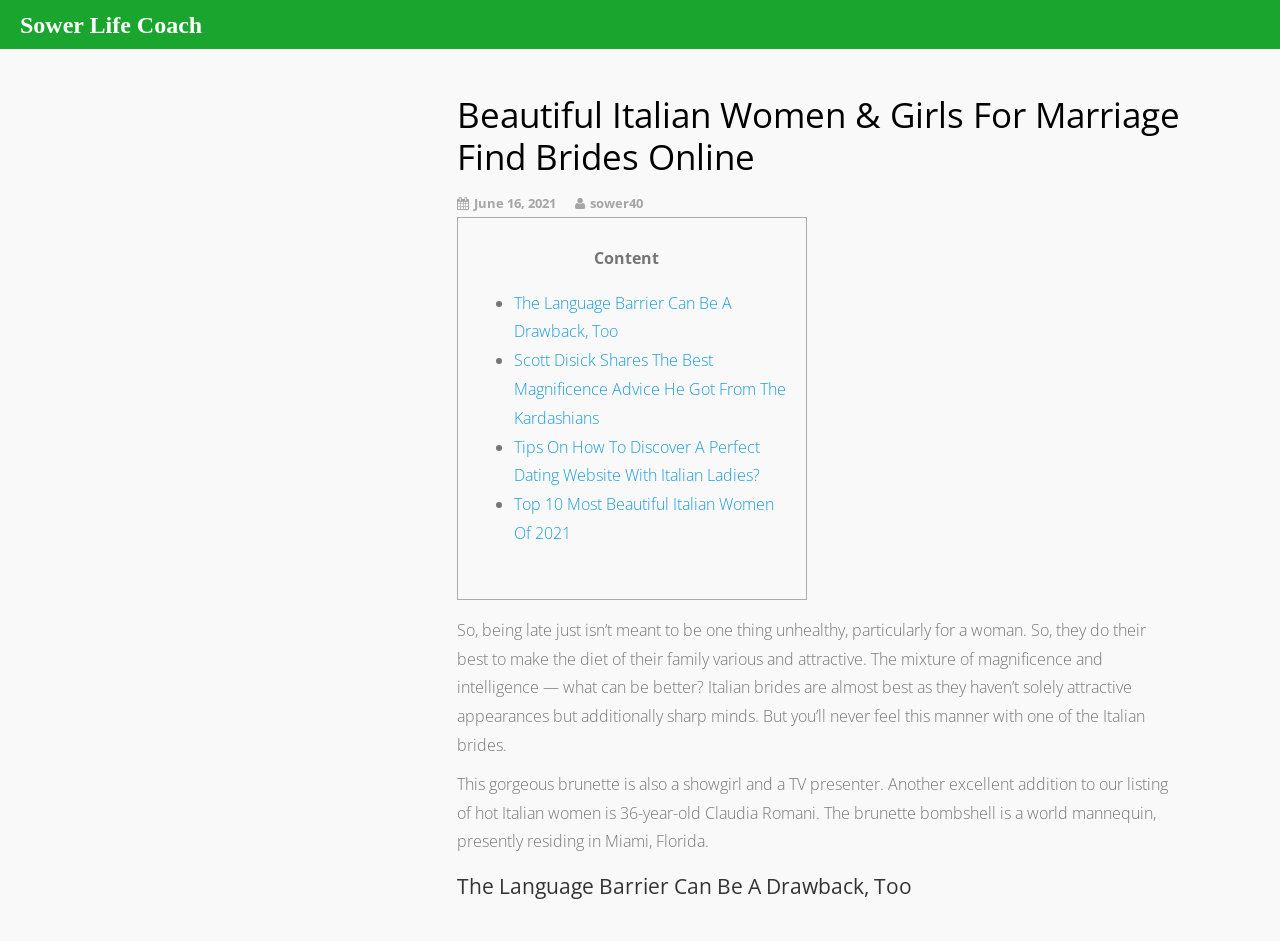Who is Claudia Romani?
Give a detailed and exhaustive answer to the question.

According to the webpage content, Claudia Romani is a 36-year-old Italian model and TV presenter who is considered one of the most beautiful Italian women.